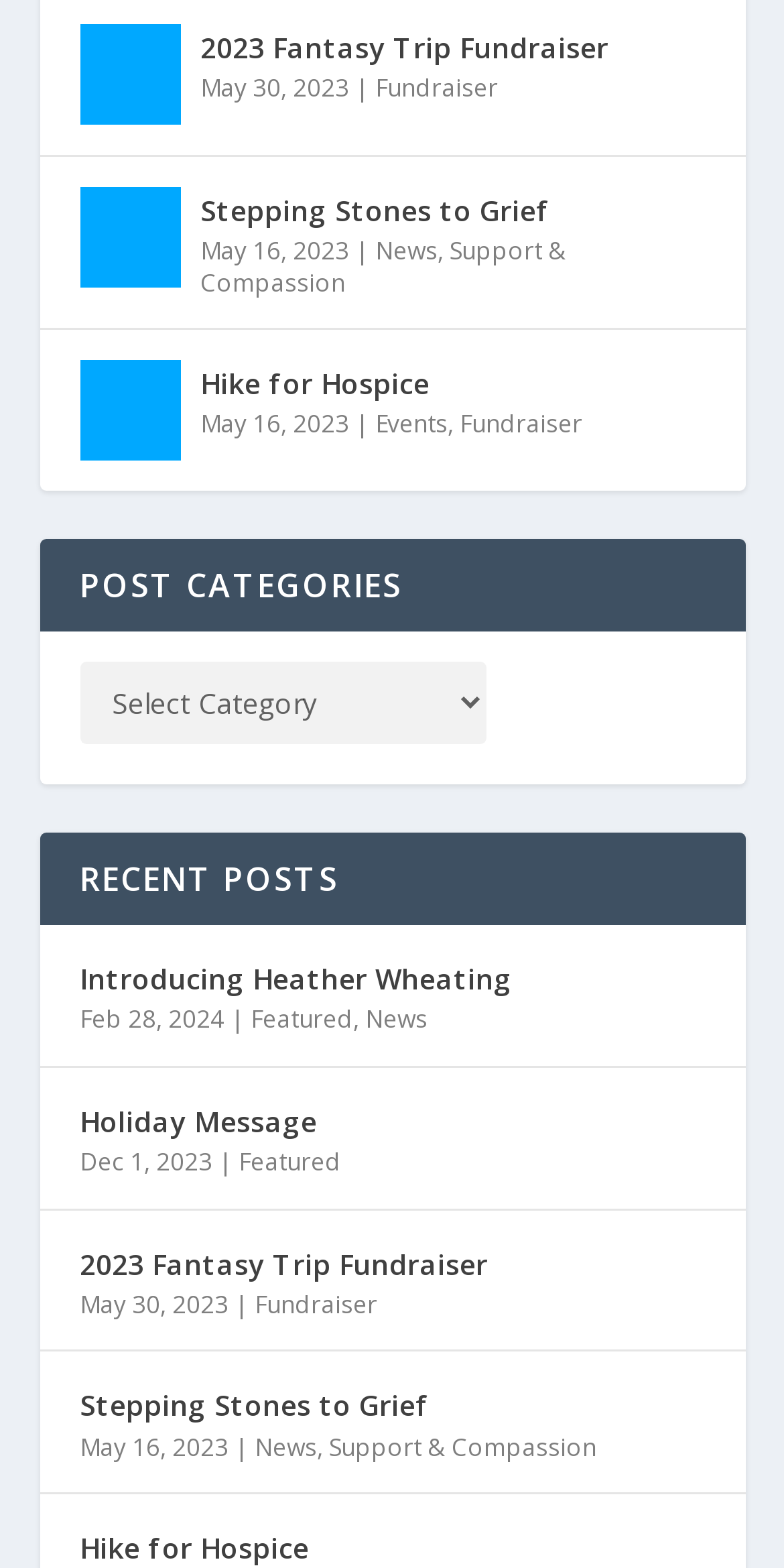Please identify the bounding box coordinates of the area that needs to be clicked to follow this instruction: "View the Holiday Message post".

[0.101, 0.7, 0.404, 0.731]